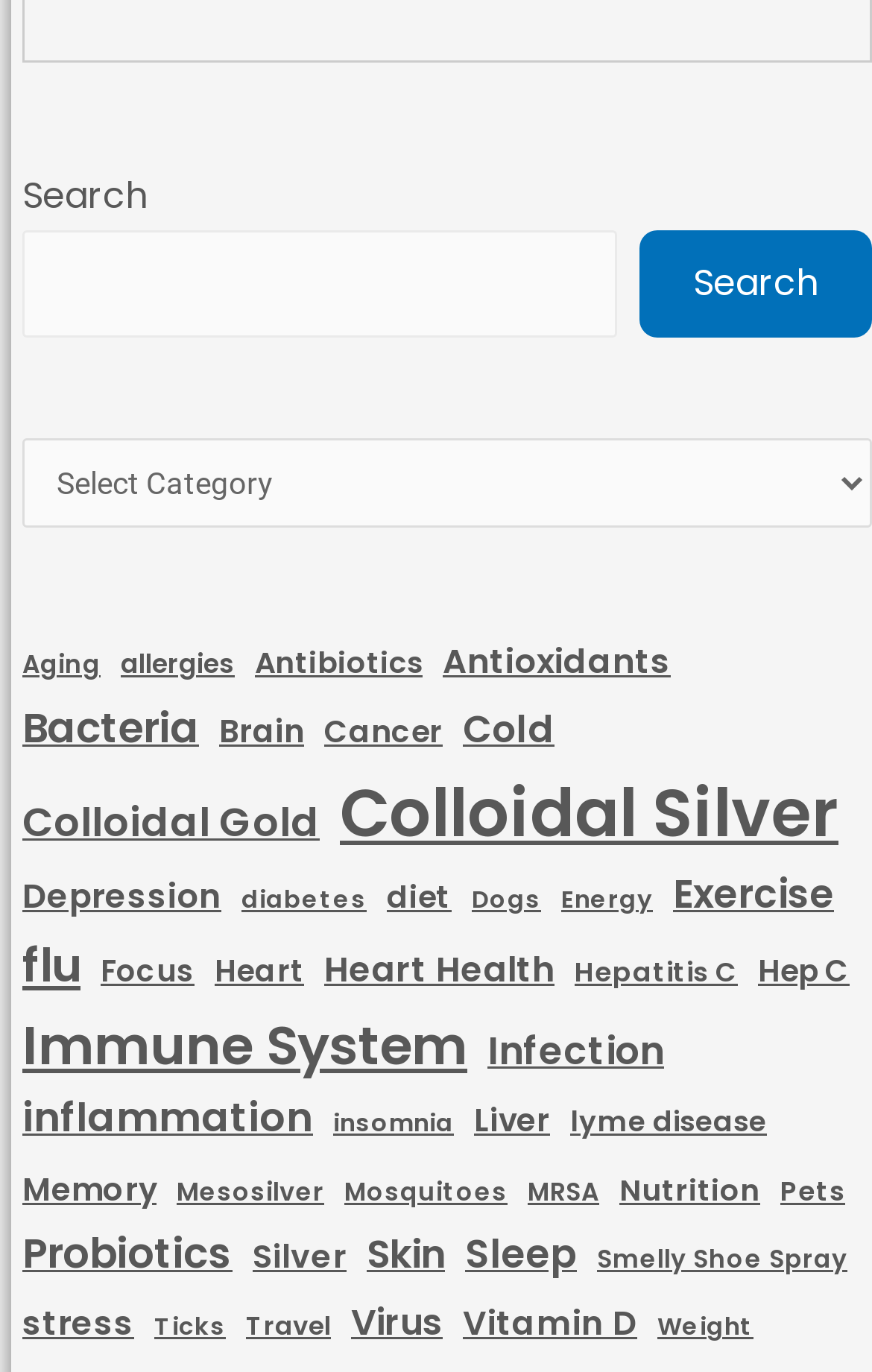Given the description Hepatitis C, predict the bounding box coordinates of the UI element. Ensure the coordinates are in the format (top-left x, top-left y, bottom-right x, bottom-right y) and all values are between 0 and 1.

[0.659, 0.695, 0.846, 0.724]